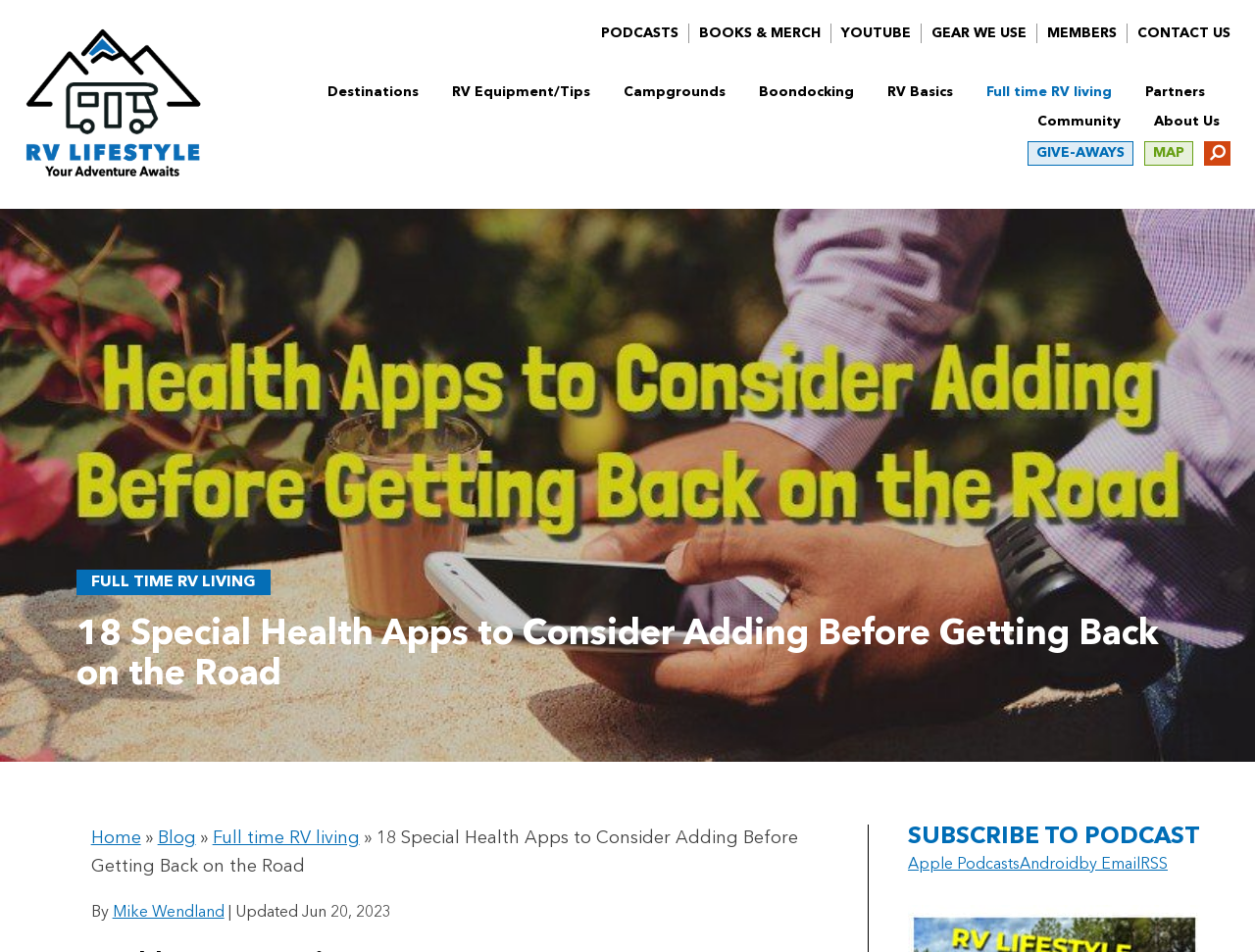Please indicate the bounding box coordinates for the clickable area to complete the following task: "Go to the 'Full time RV living' page". The coordinates should be specified as four float numbers between 0 and 1, i.e., [left, top, right, bottom].

[0.786, 0.09, 0.886, 0.104]